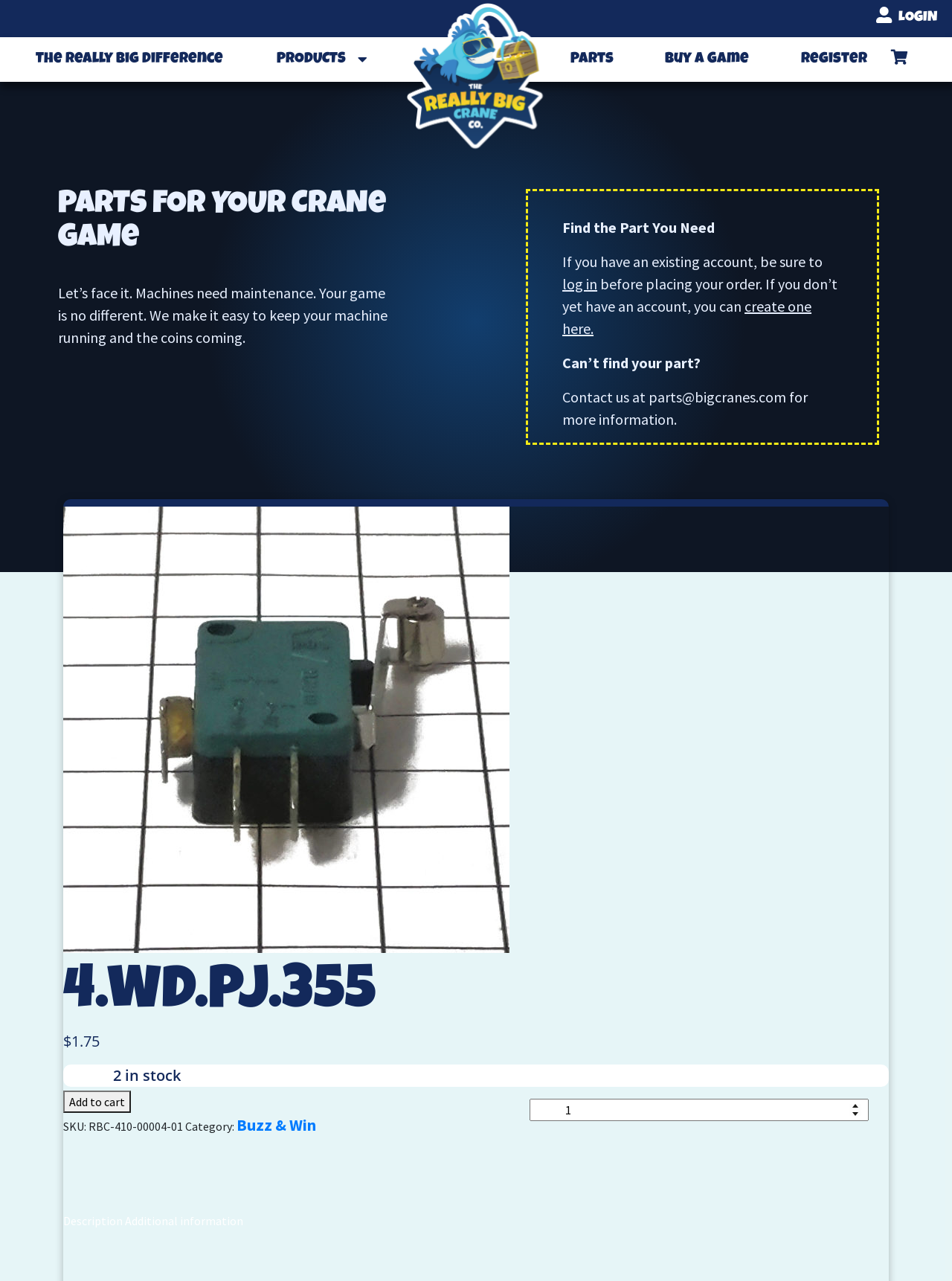Determine the bounding box coordinates of the section to be clicked to follow the instruction: "Explore PRODUCTS". The coordinates should be given as four float numbers between 0 and 1, formatted as [left, top, right, bottom].

[0.269, 0.028, 0.407, 0.064]